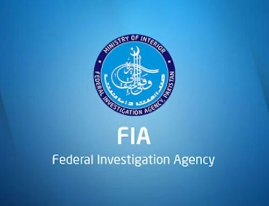Explain the scene depicted in the image, including all details.

The image features the emblem and logo of the Federal Investigation Agency (FIA) of Pakistan. Prominently displayed is the text “FIA” above the full designation, “Federal Investigation Agency,” which highlights the agency's role in law enforcement and investigation within the country. The logo is encapsulated within a circular design that showcases symbols of authority and governance, representing the Ministry of Interior. The background features a gradient of blue tones, contributing to a professional and authoritative aesthetic that reflects the significance of the agency in upholding law and order.